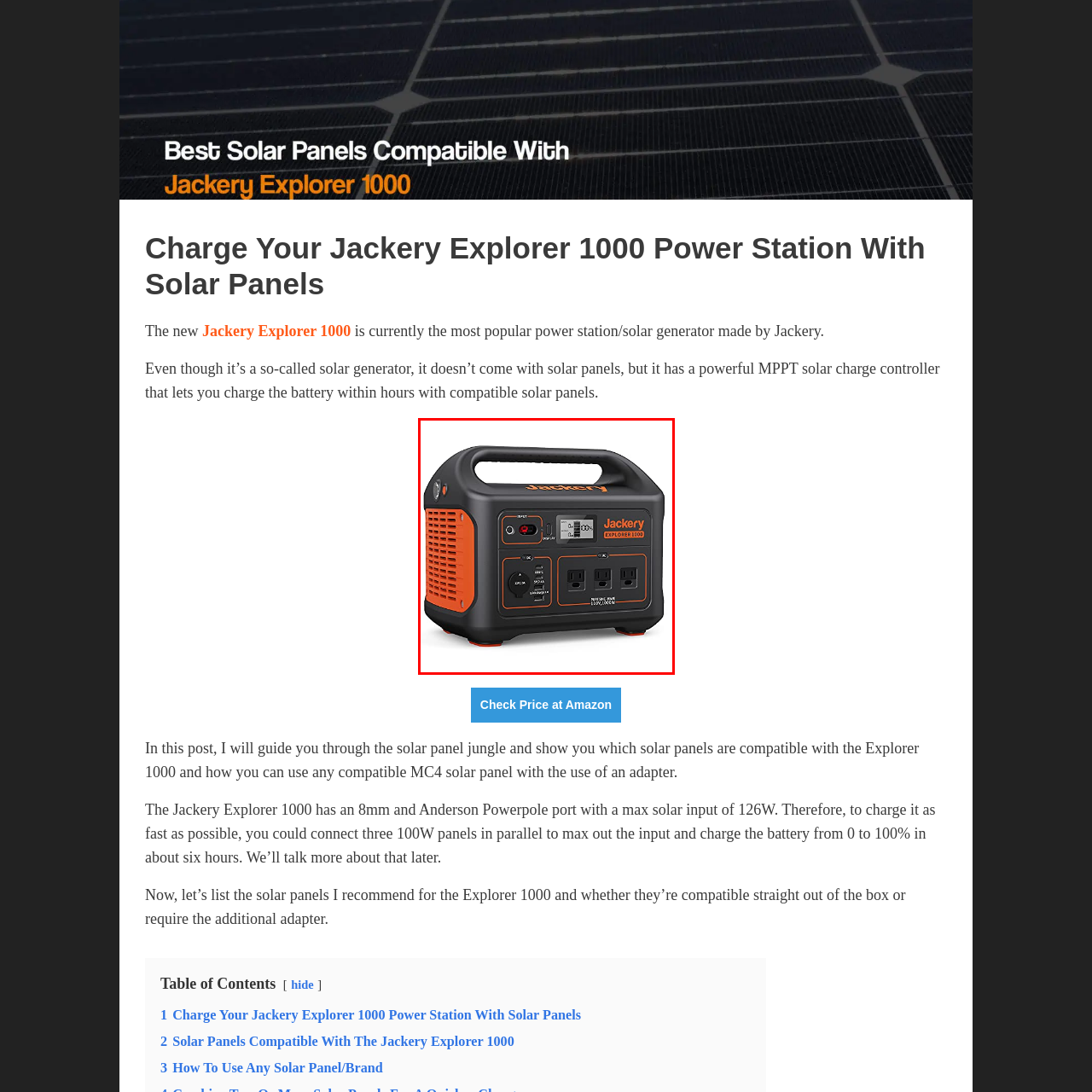Provide an in-depth description of the scene highlighted by the red boundary in the image.

The image showcases the Jackery Explorer 1000 Portable Power Station, a highly popular solar generator known for its robust features and versatility. This power station is designed for various applications, including home backup, emergency power, and outdoor activities like camping. It boasts a substantial capacity of 1002Wh, making it capable of powering multiple devices simultaneously via its three 1000W AC outlets. 

The front panel highlights multiple input and output ports, including an intuitive display for easy monitoring. The portable design includes a convenient handle, allowing users to transport it effortlessly. Though it does not come bundled with solar panels, it is equipped with a powerful MPPT solar charge controller, which enhances charging efficiency when paired with compatible solar panels. The Jackery Explorer 1000 represents a reliable solution for those seeking dependable, portable energy sources while enjoying the great outdoors or during power outages.